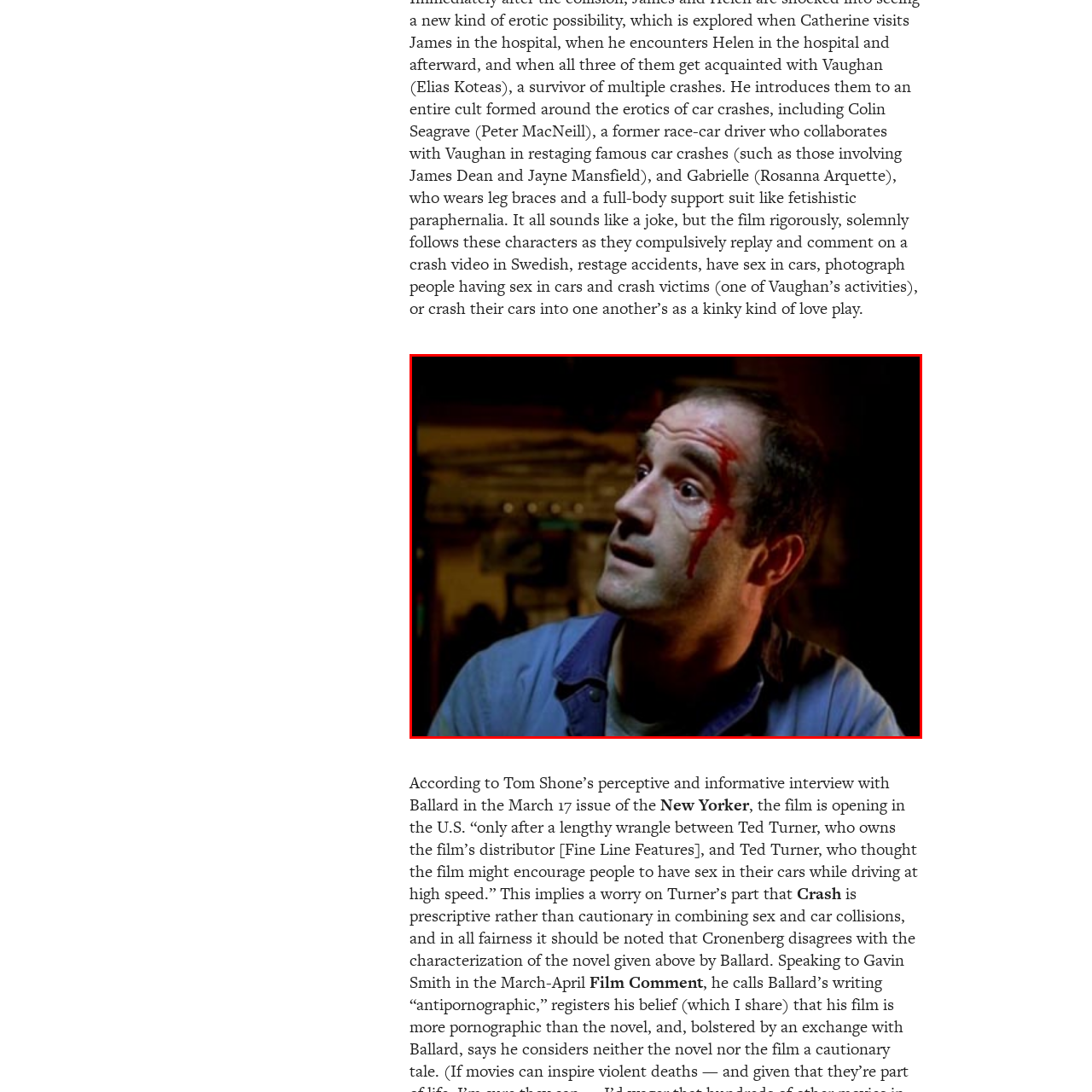Is the background of the image clear?
Please analyze the segment of the image inside the red bounding box and respond with a single word or phrase.

No